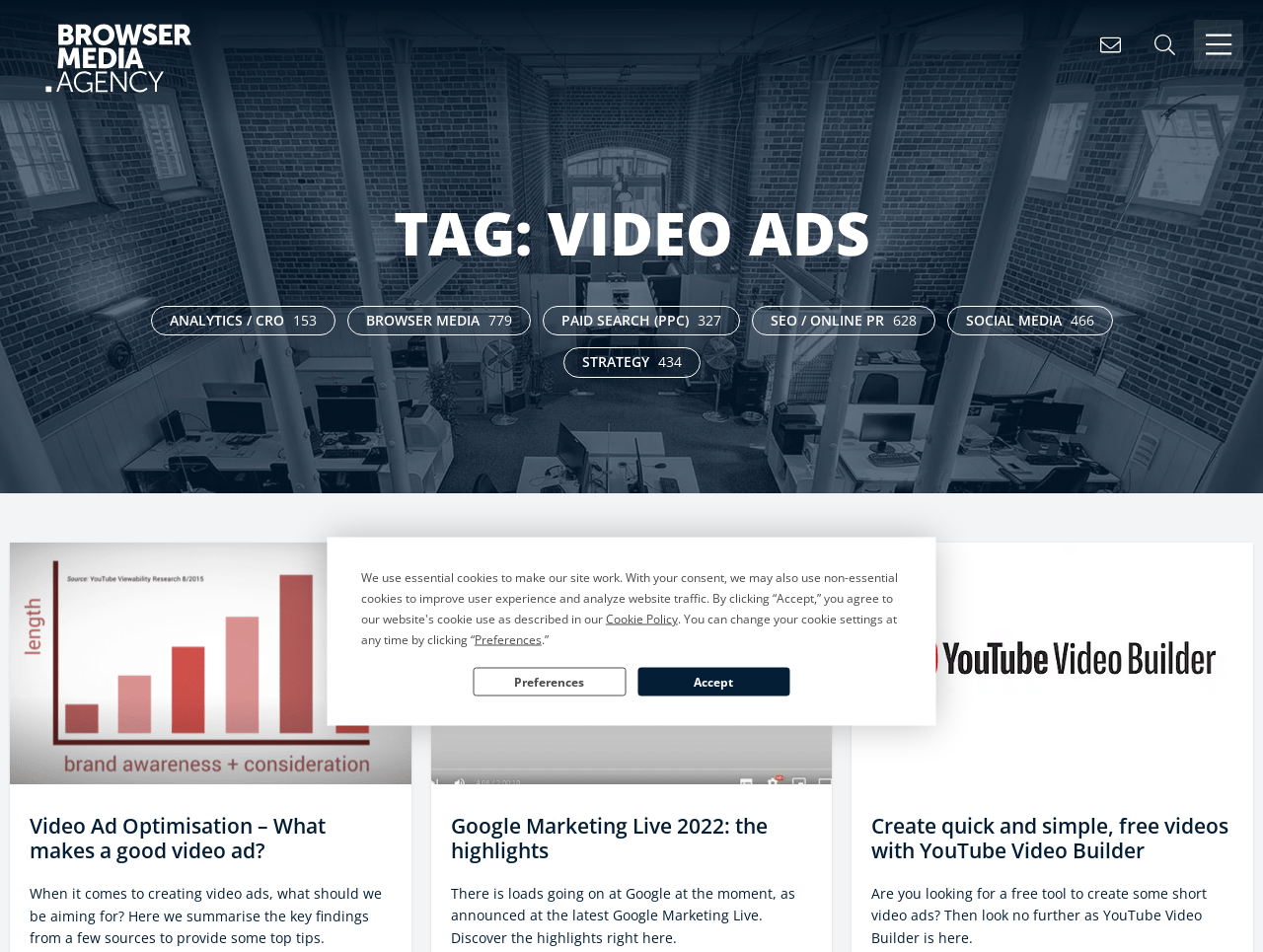Please give the bounding box coordinates of the area that should be clicked to fulfill the following instruction: "Explore YouTube Video Builder". The coordinates should be in the format of four float numbers from 0 to 1, i.e., [left, top, right, bottom].

[0.674, 0.824, 0.992, 0.927]